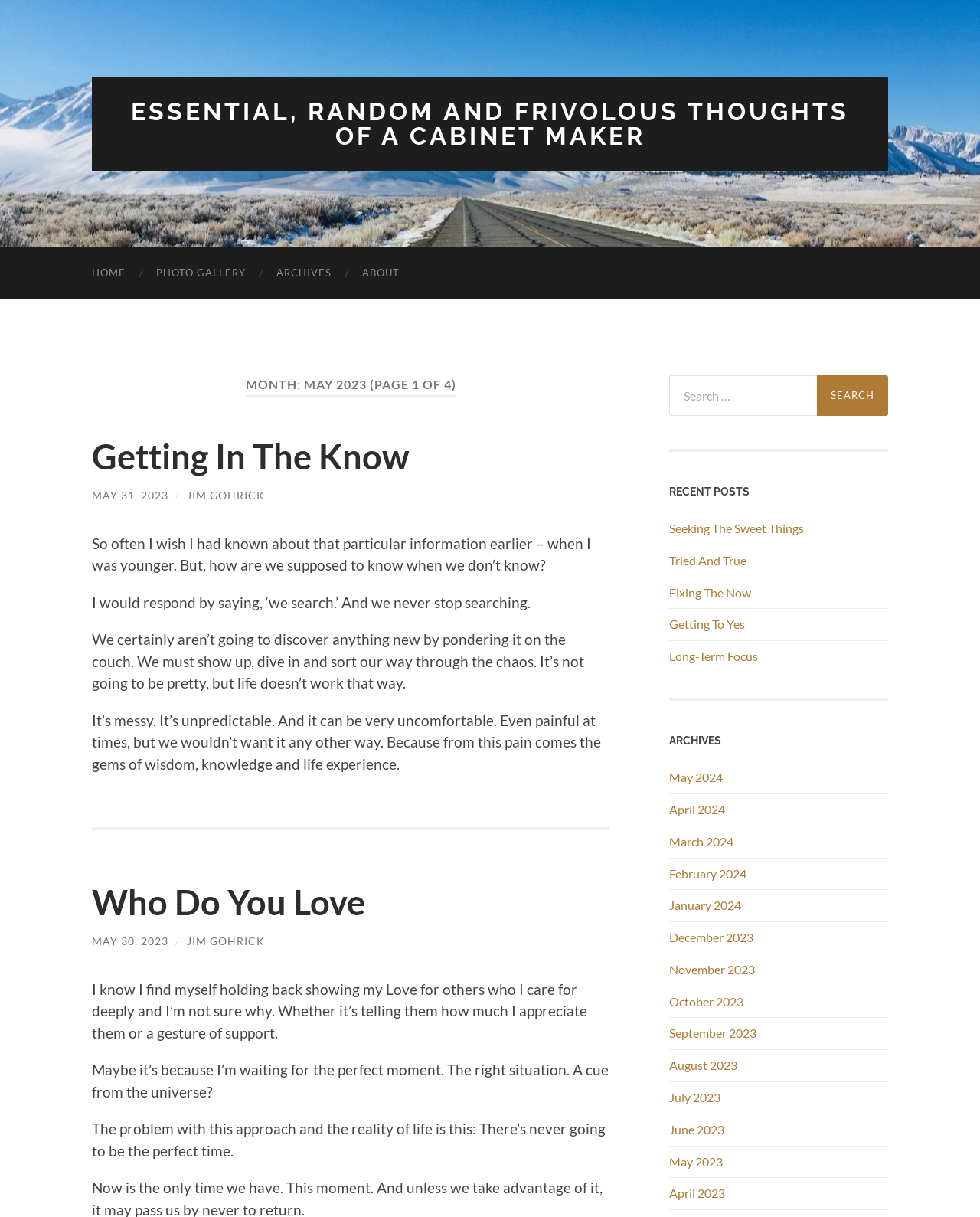Provide the bounding box coordinates of the HTML element described as: "Archives". The bounding box coordinates should be four float numbers between 0 and 1, i.e., [left, top, right, bottom].

[0.266, 0.203, 0.354, 0.245]